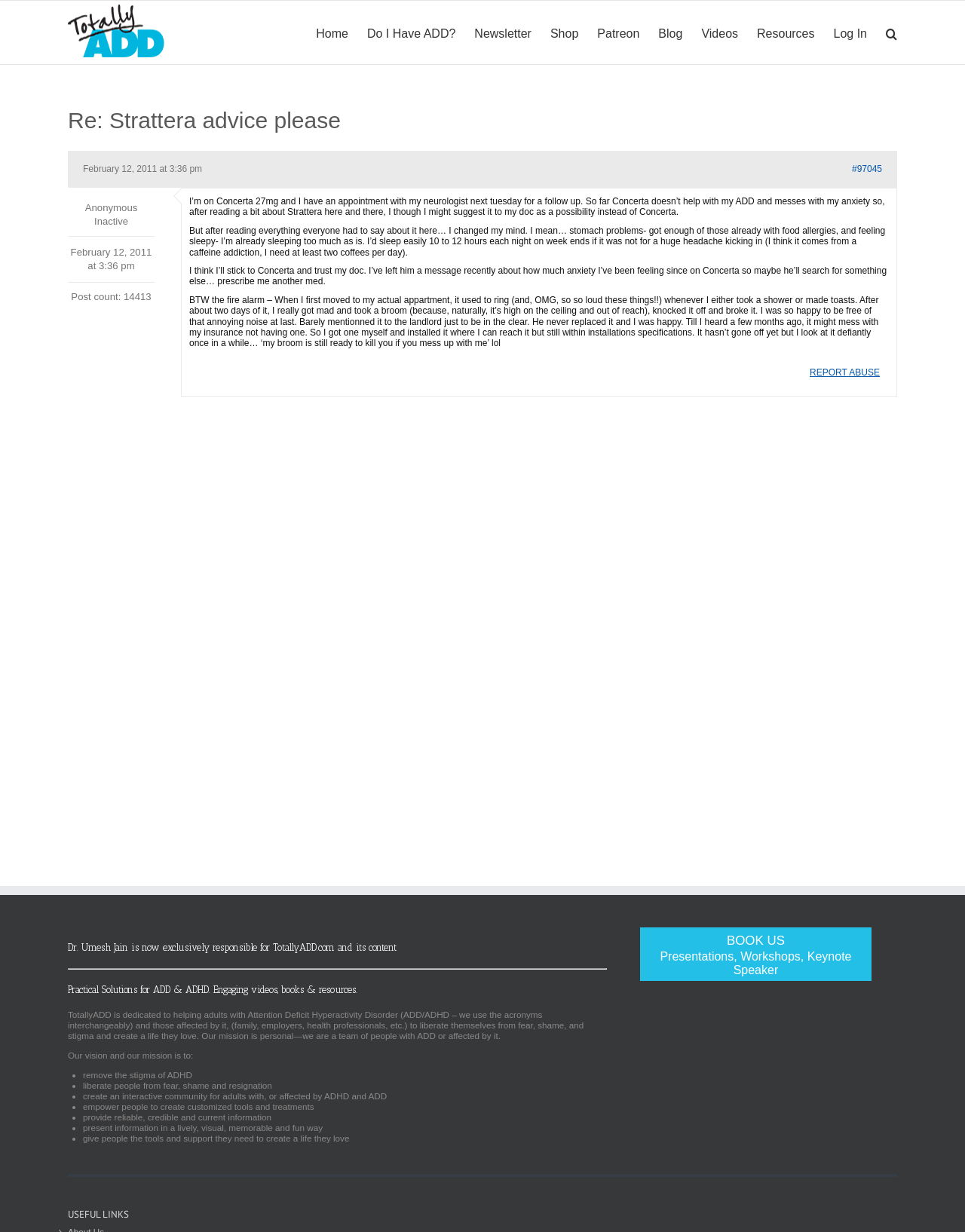Locate the bounding box coordinates of the region to be clicked to comply with the following instruction: "read the article '2023 – Don’t wish for better, wish for more!'". The coordinates must be four float numbers between 0 and 1, in the form [left, top, right, bottom].

None